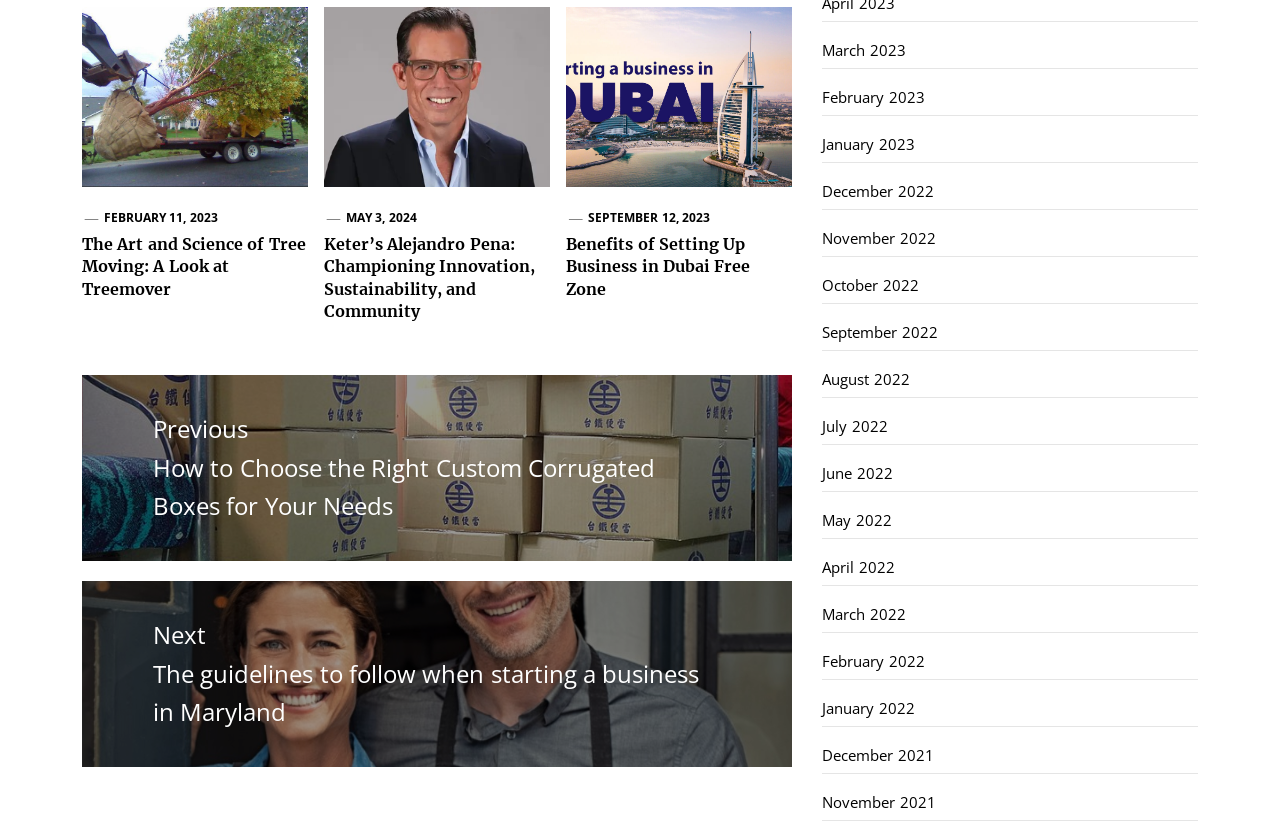Please determine the bounding box coordinates of the section I need to click to accomplish this instruction: "View posts from February 2023".

[0.642, 0.094, 0.936, 0.139]